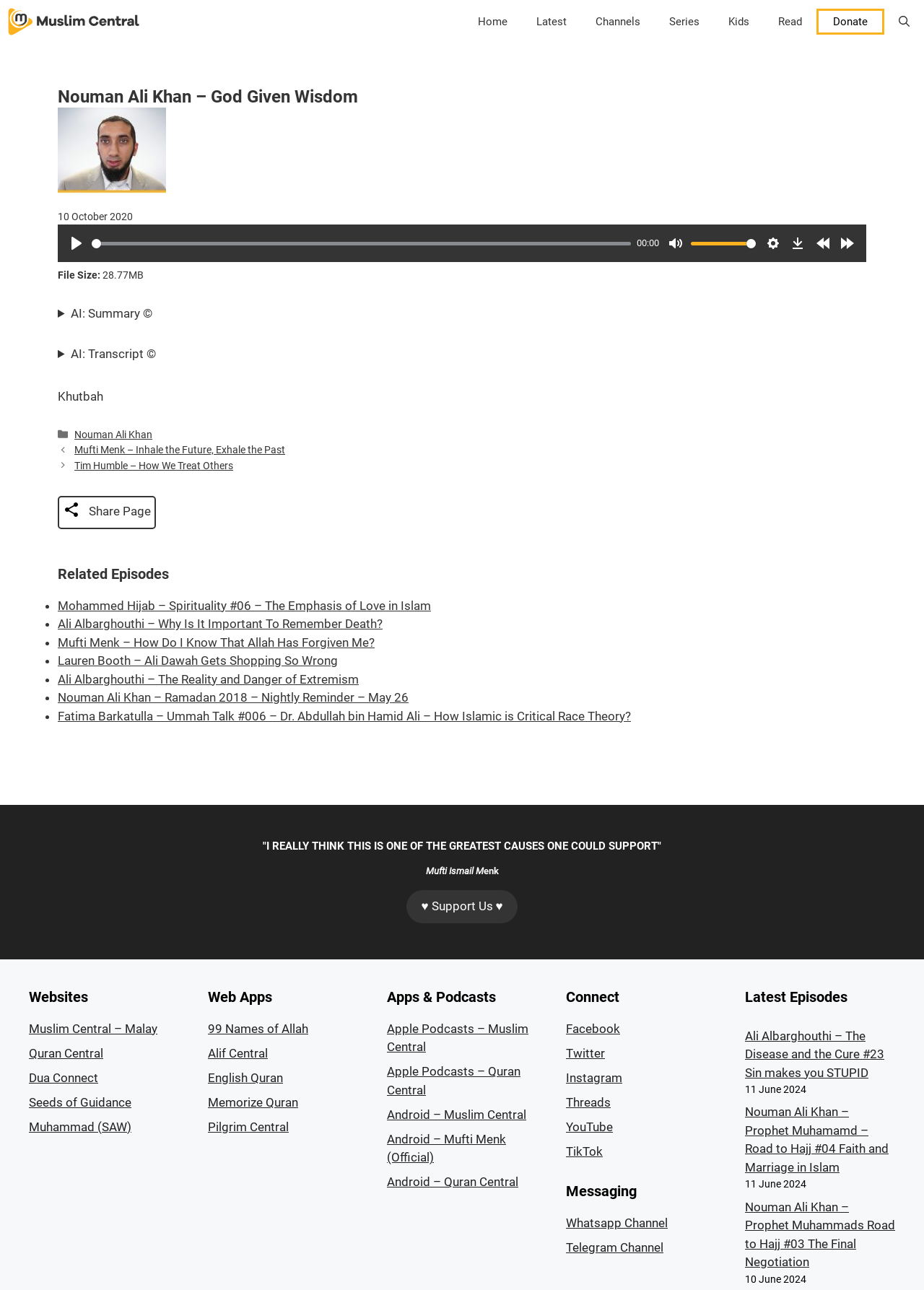Give a one-word or short phrase answer to the question: 
How many websites are listed in the 'Websites' section?

5